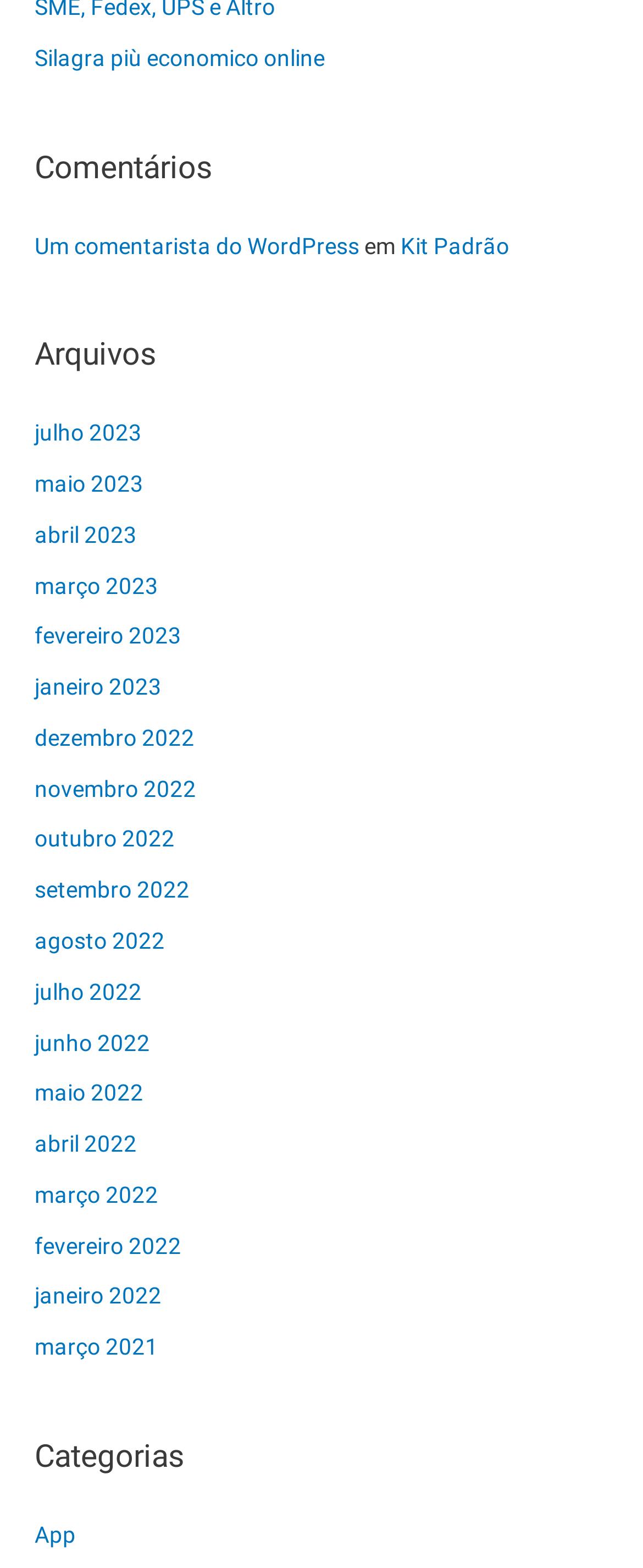What is the first comment author?
Refer to the image and provide a concise answer in one word or phrase.

Um comentarista do WordPress